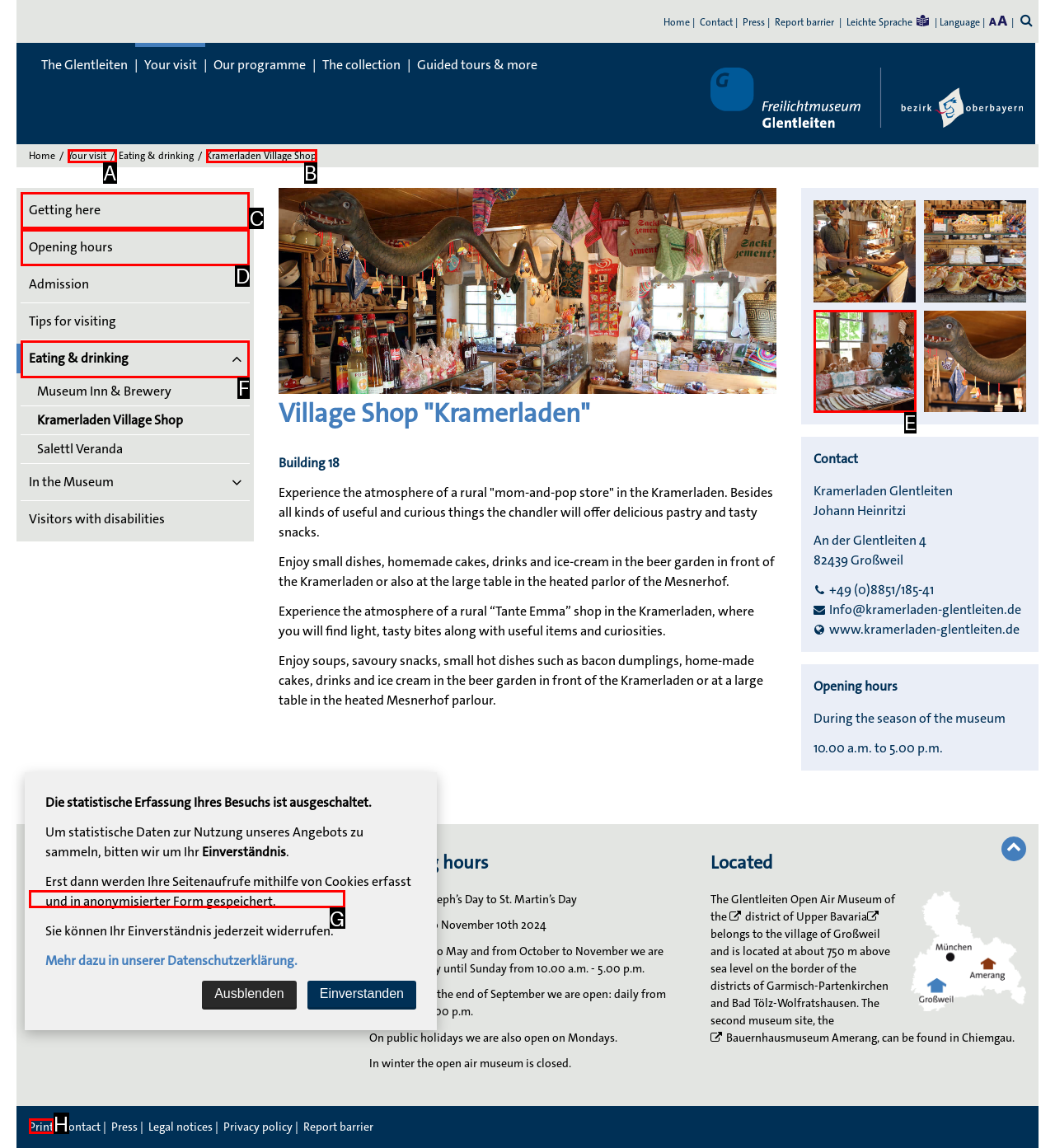Based on the description: Glentleiten Open Air Museum, identify the matching HTML element. Reply with the letter of the correct option directly.

G